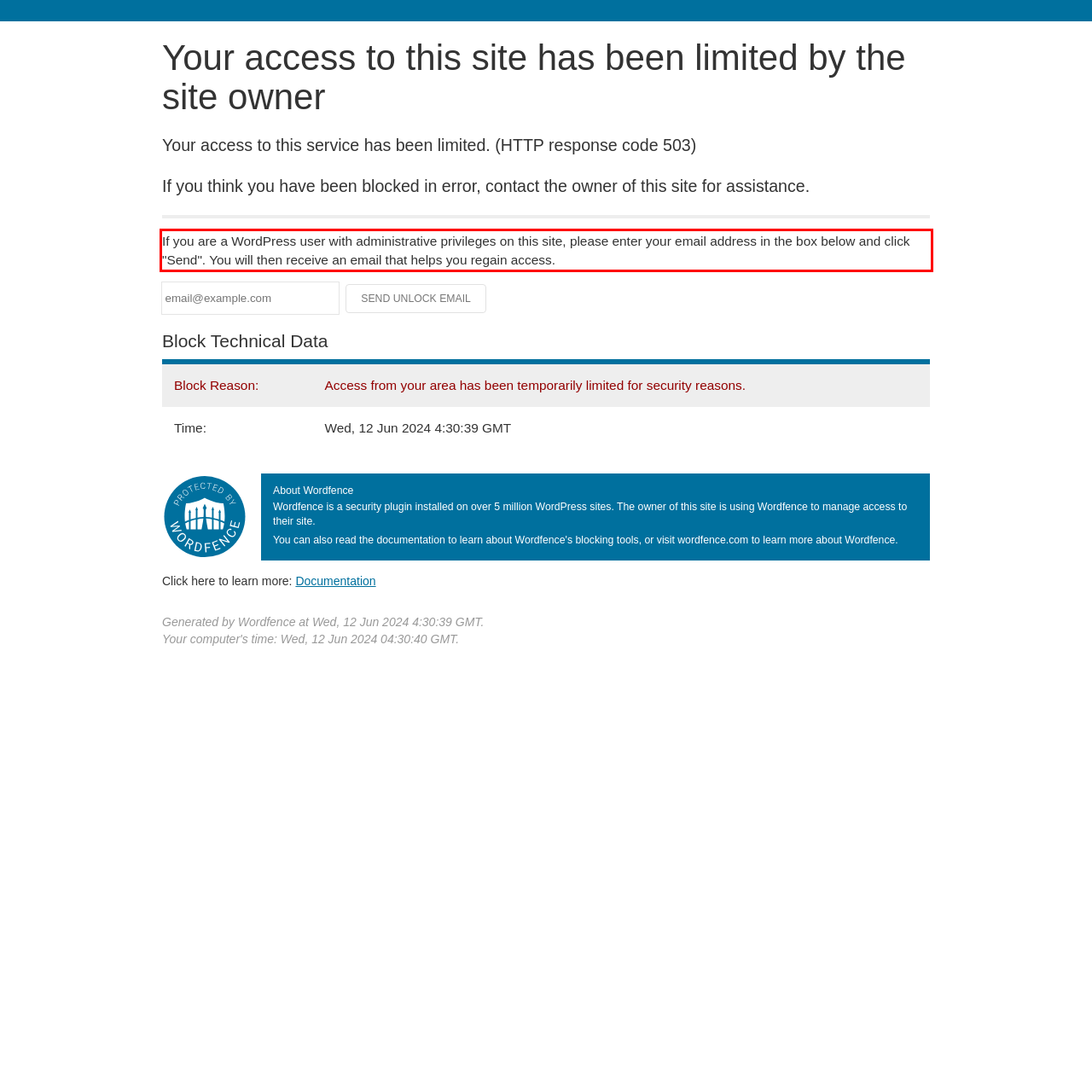Please look at the webpage screenshot and extract the text enclosed by the red bounding box.

If you are a WordPress user with administrative privileges on this site, please enter your email address in the box below and click "Send". You will then receive an email that helps you regain access.